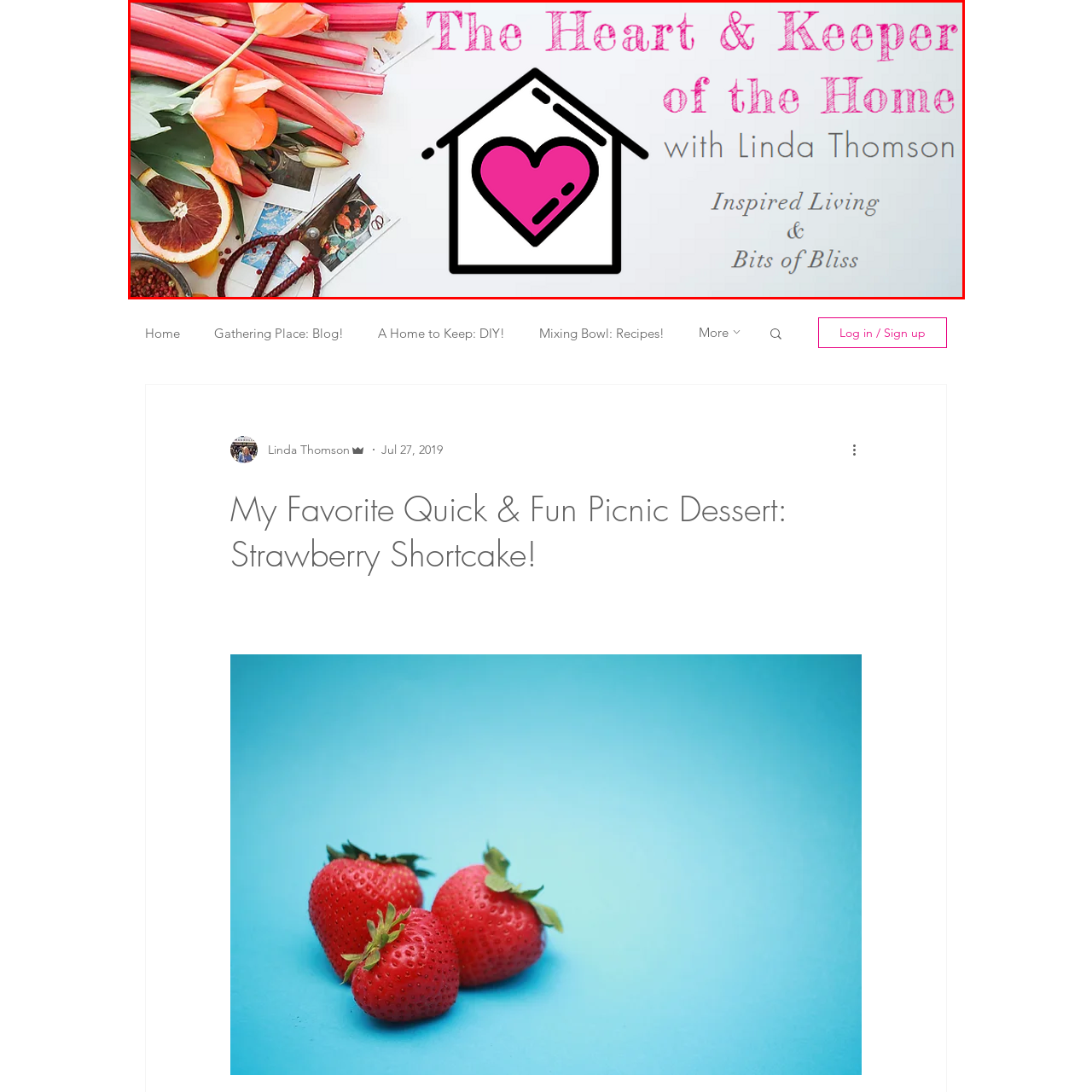Check the image inside the red boundary and briefly answer: What is the title of the header?

The Heart & Keeper of the Home